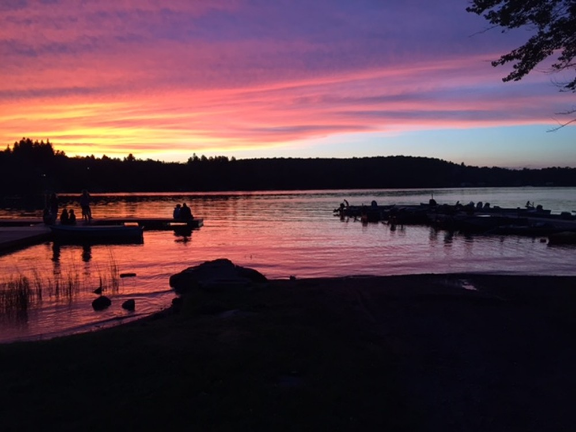Please study the image and answer the question comprehensively:
What is reflected across the water?

The caption states that the vibrant hues of the sky cast a stunning reflection across the tranquil water, implying that the reflection is of the sky itself.